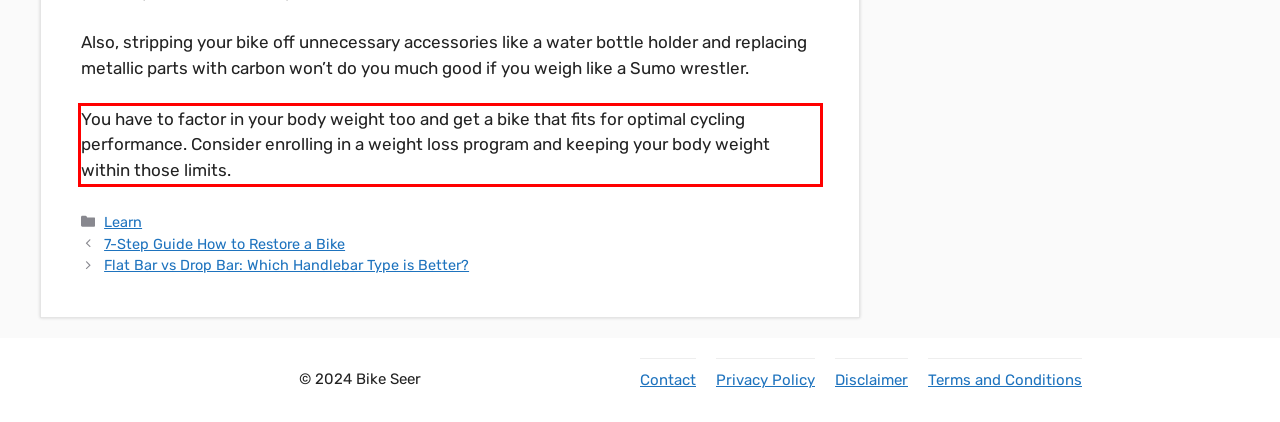You are presented with a webpage screenshot featuring a red bounding box. Perform OCR on the text inside the red bounding box and extract the content.

You have to factor in your body weight too and get a bike that fits for optimal cycling performance. Consider enrolling in a weight loss program and keeping your body weight within those limits.